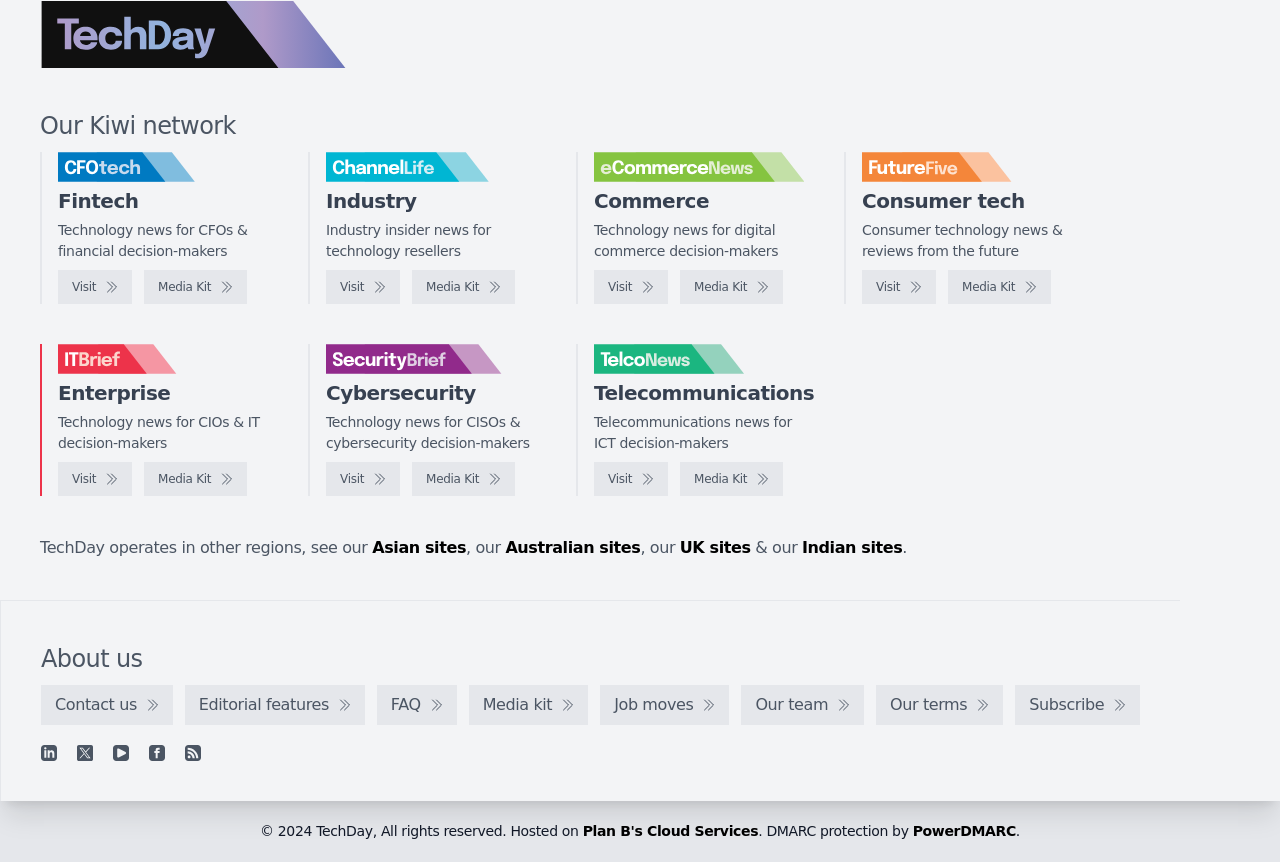Please identify the coordinates of the bounding box for the clickable region that will accomplish this instruction: "View Media Kit of ChannelLife".

[0.322, 0.313, 0.402, 0.353]